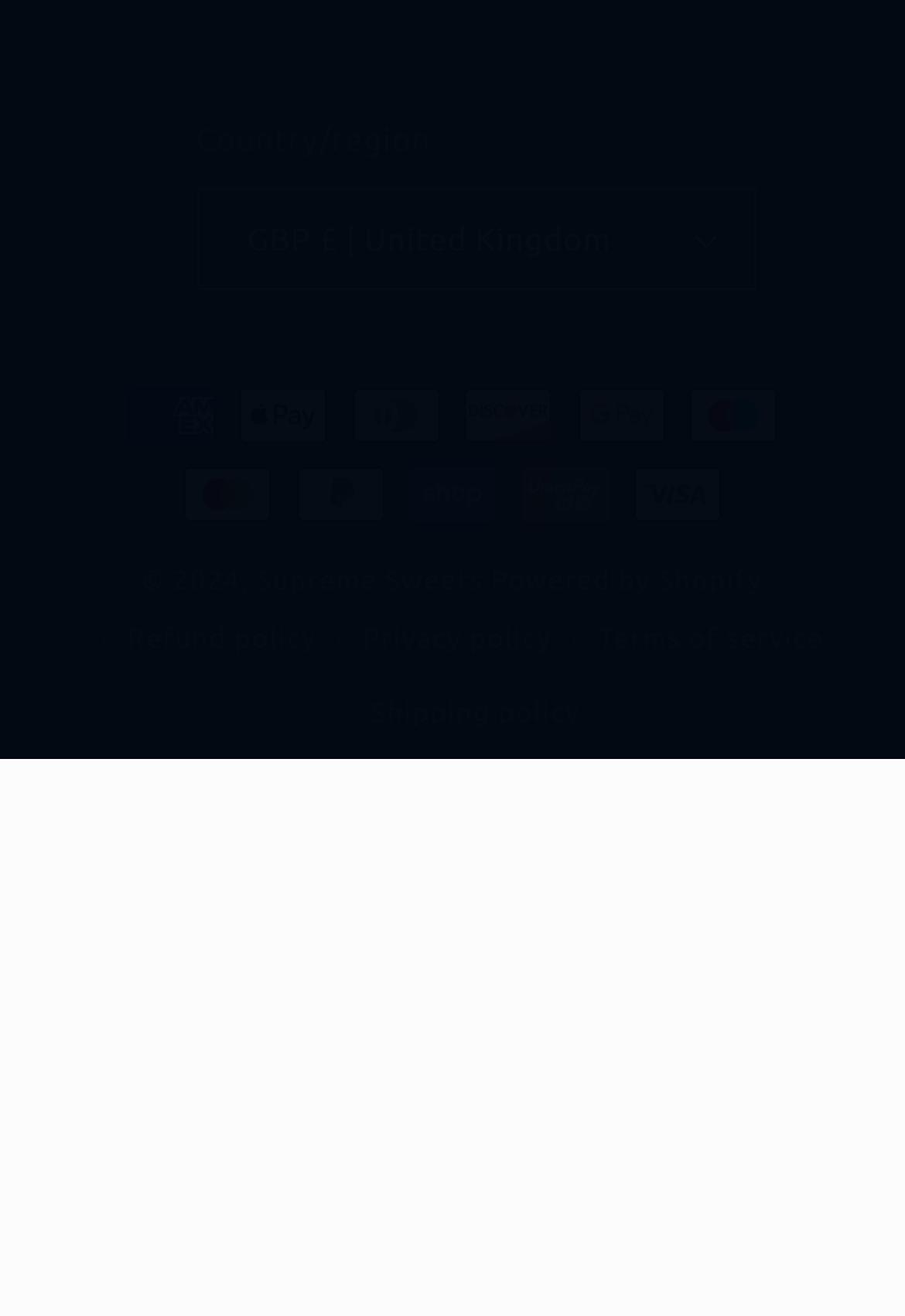Answer the question below with a single word or a brief phrase: 
What is the copyright year?

2024